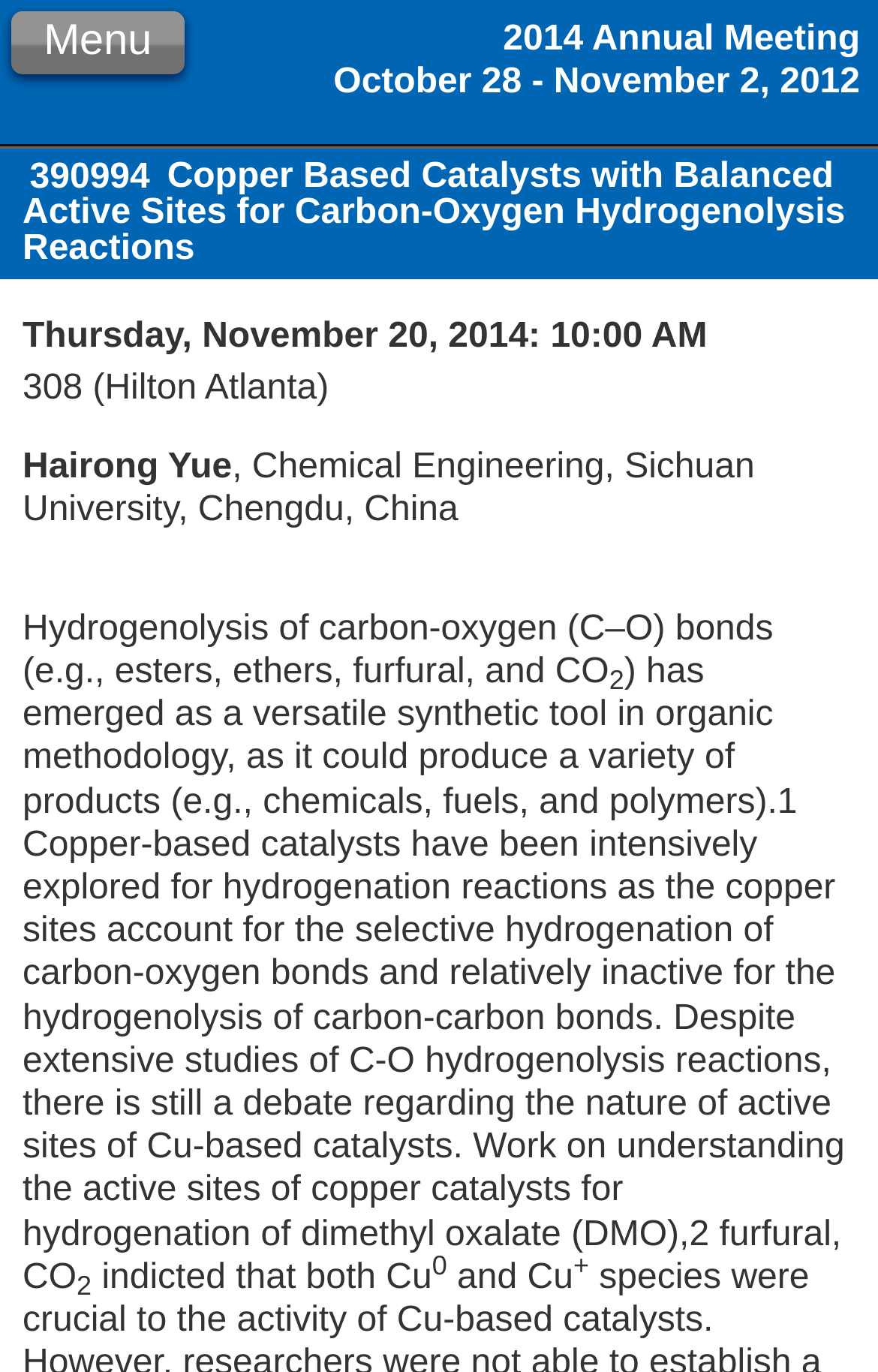Answer the following query concisely with a single word or phrase:
Who is the author of the presentation?

Hairong Yue